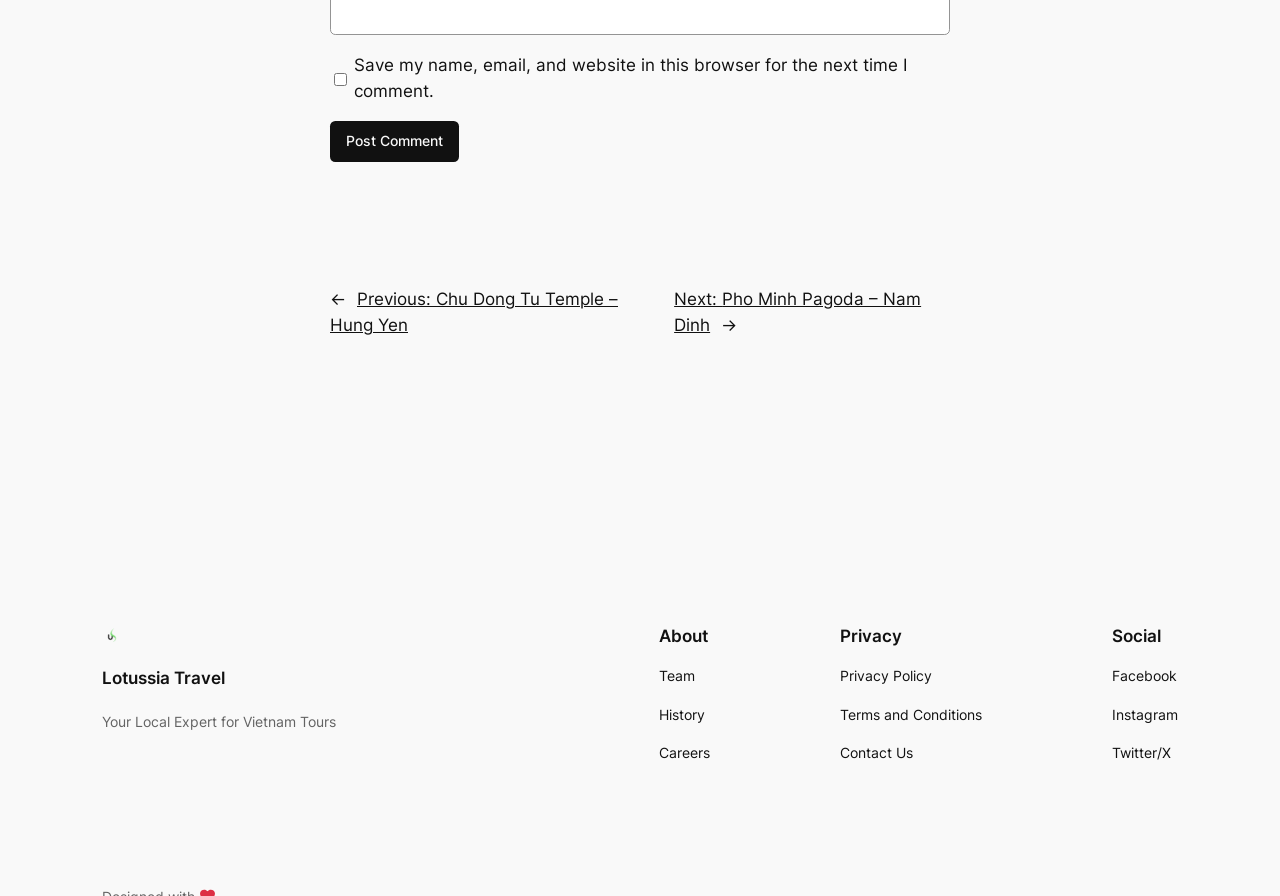Please identify the bounding box coordinates of the element I need to click to follow this instruction: "Check the privacy policy".

[0.656, 0.743, 0.728, 0.768]